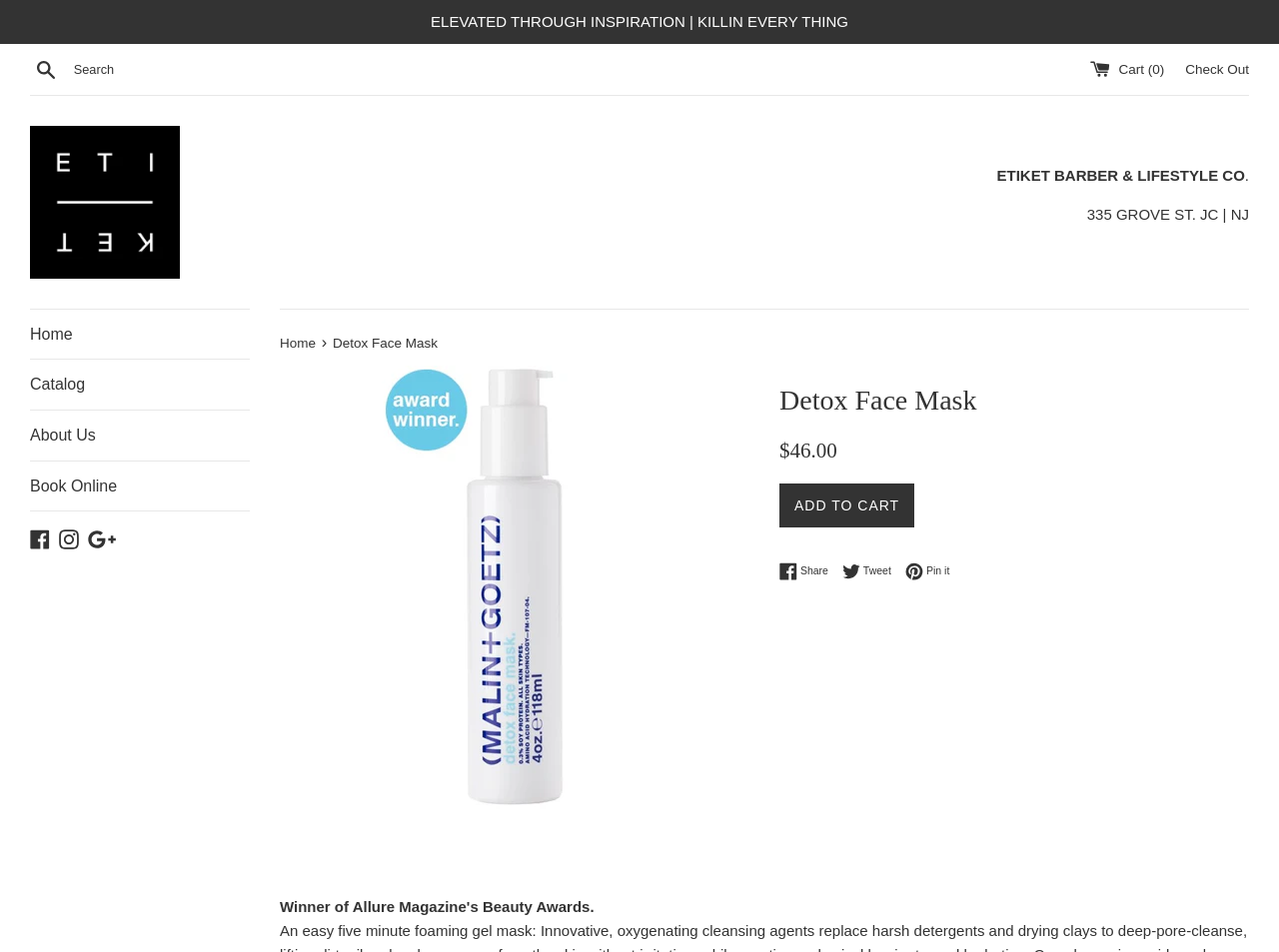Pinpoint the bounding box coordinates of the clickable element needed to complete the instruction: "Add to cart". The coordinates should be provided as four float numbers between 0 and 1: [left, top, right, bottom].

[0.609, 0.507, 0.715, 0.554]